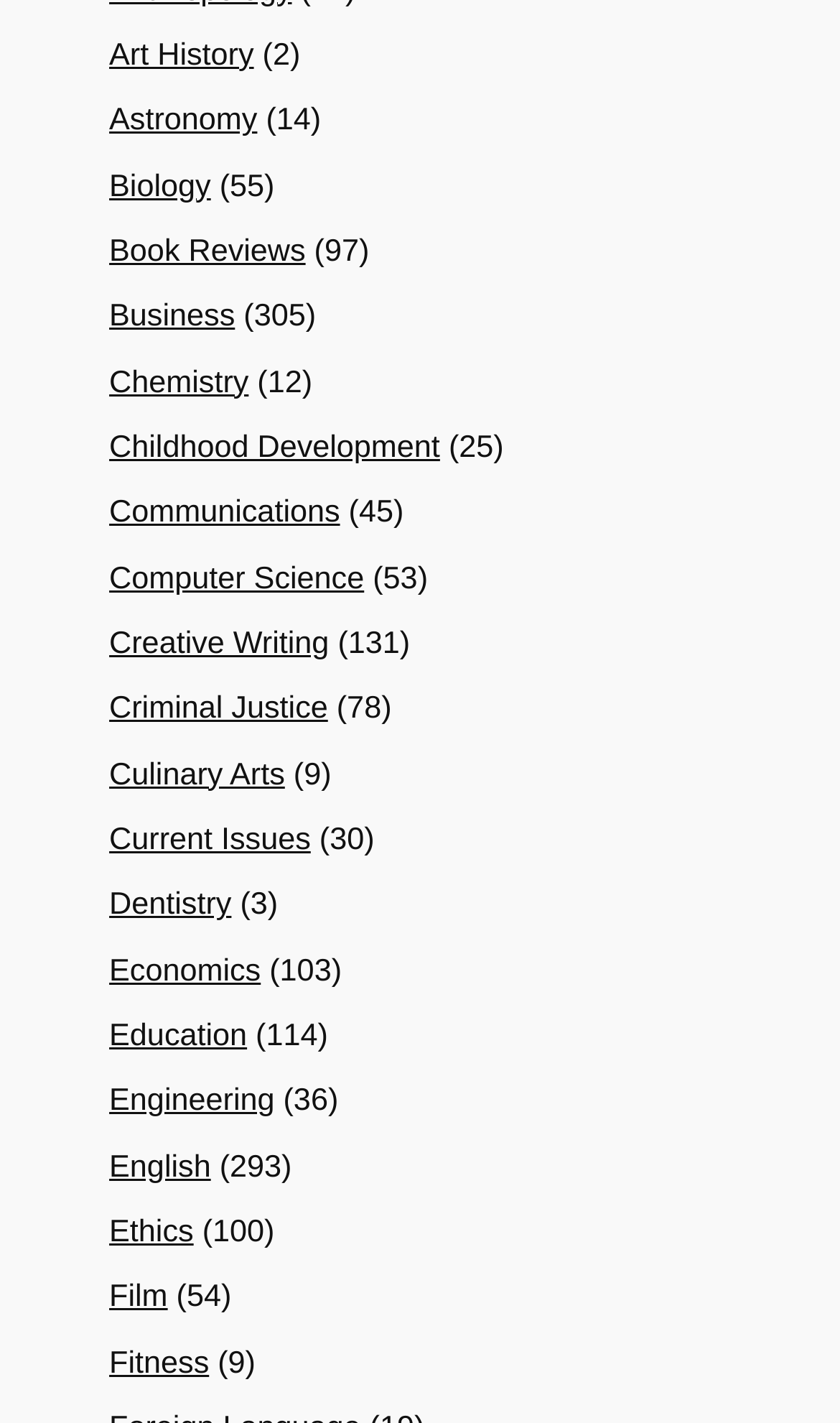Give a one-word or short phrase answer to this question: 
How many subjects start with the letter 'C'?

4